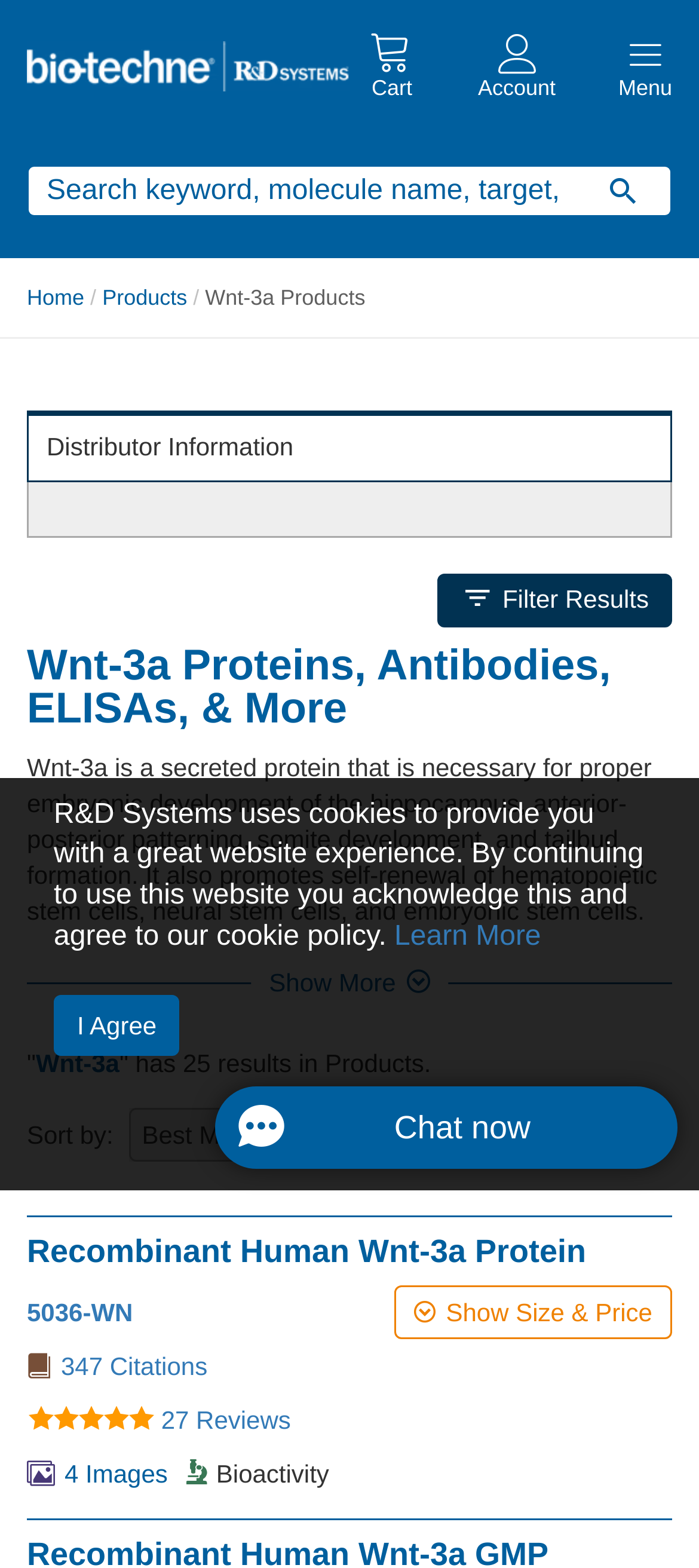Write a detailed summary of the webpage, including text, images, and layout.

This webpage is about Wnt-3a products, specifically proteins, antibodies, and ELISAs. At the top, there is a search bar where users can input keywords, molecule names, targets, catalog numbers, or product types. Next to the search bar, there is a button with a magnifying glass icon. 

Below the search bar, there is a notification about the website's cookie policy, with a "Learn More" link and an "I Agree" button. 

The main navigation menu is located below the notification, with links to "Home", "Products", and a highlighted "Wnt-3a Products" section. 

On the left side of the page, there is a section titled "Distributor Information". 

The main content area is divided into two sections. The first section provides a brief overview of Wnt-3a, describing its role in embryonic development, self-renewal of stem cells, and its biological activity. There is also a "Show More" button to expand the text. 

The second section displays a list of products, with a heading "Recombinant Human Wnt-3a Protein". Each product is listed in a table row, with information such as product code, citations, reviews, and bioactivity. There is also a "Sort by" dropdown menu above the product list. 

At the bottom right corner of the page, there is a live chat button that says "Chat now".